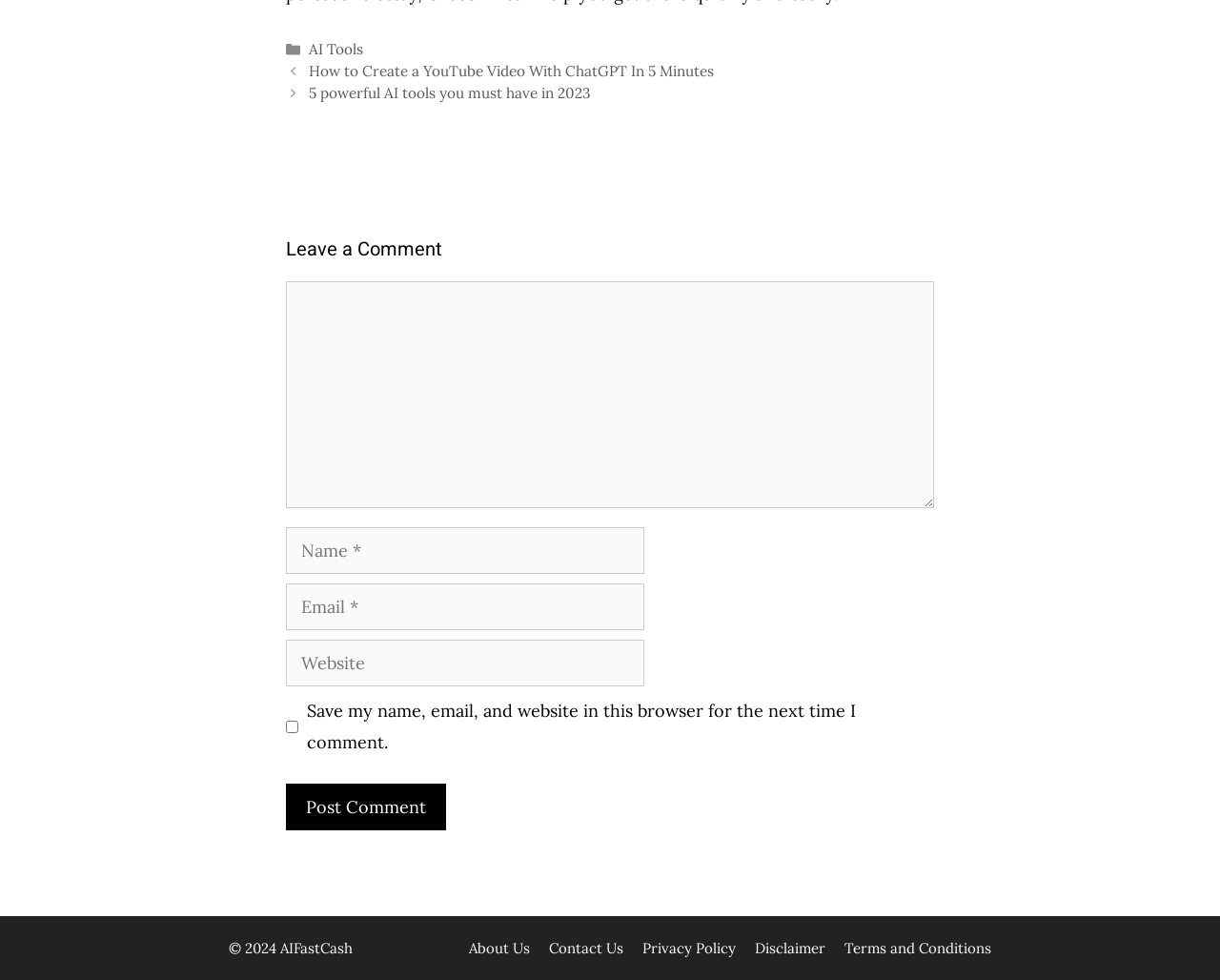Please identify the bounding box coordinates of the element I need to click to follow this instruction: "Click on the 'About Us' link".

[0.384, 0.958, 0.434, 0.977]